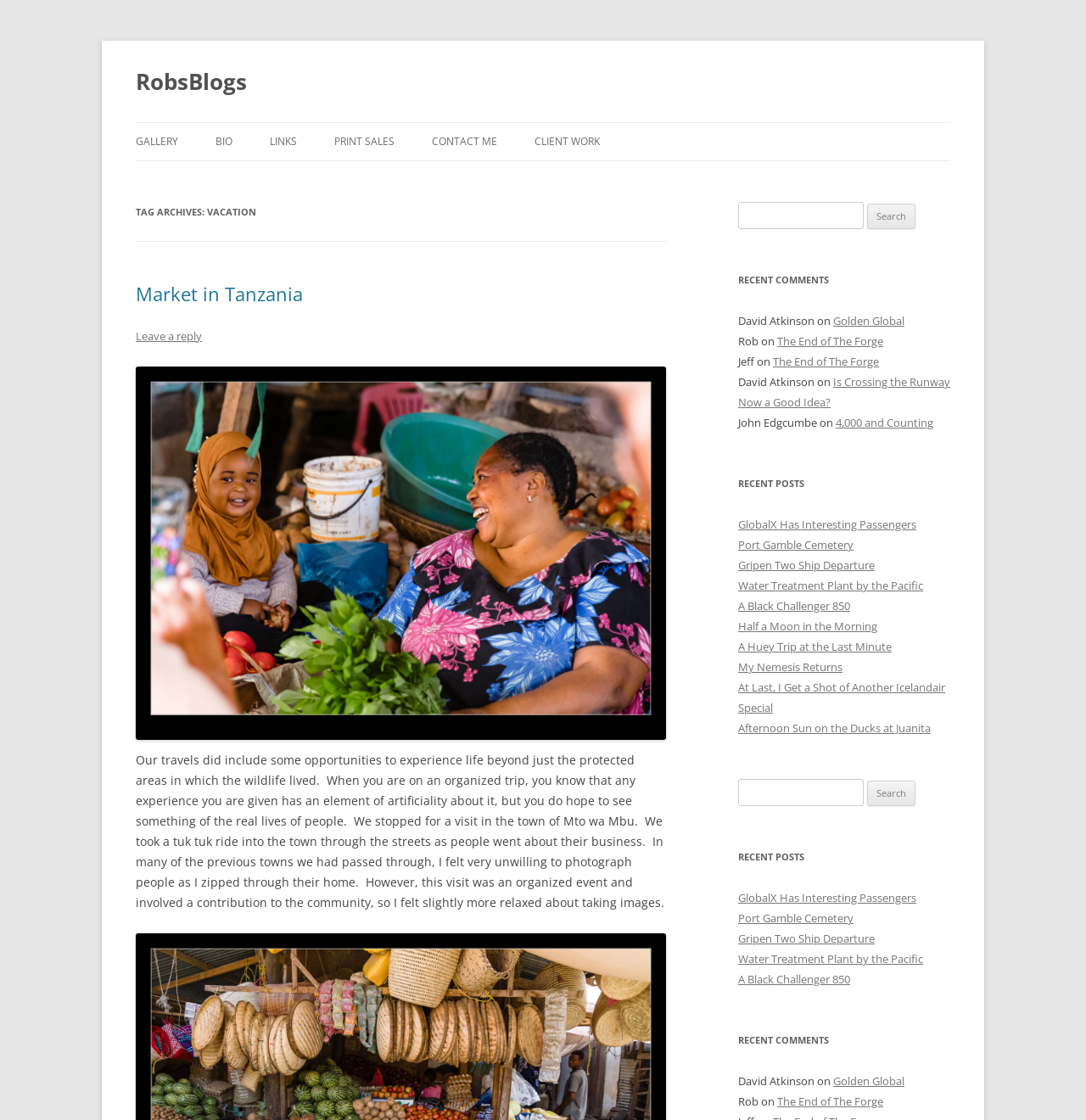What is the search box placeholder text?
Based on the image, give a one-word or short phrase answer.

Search for: